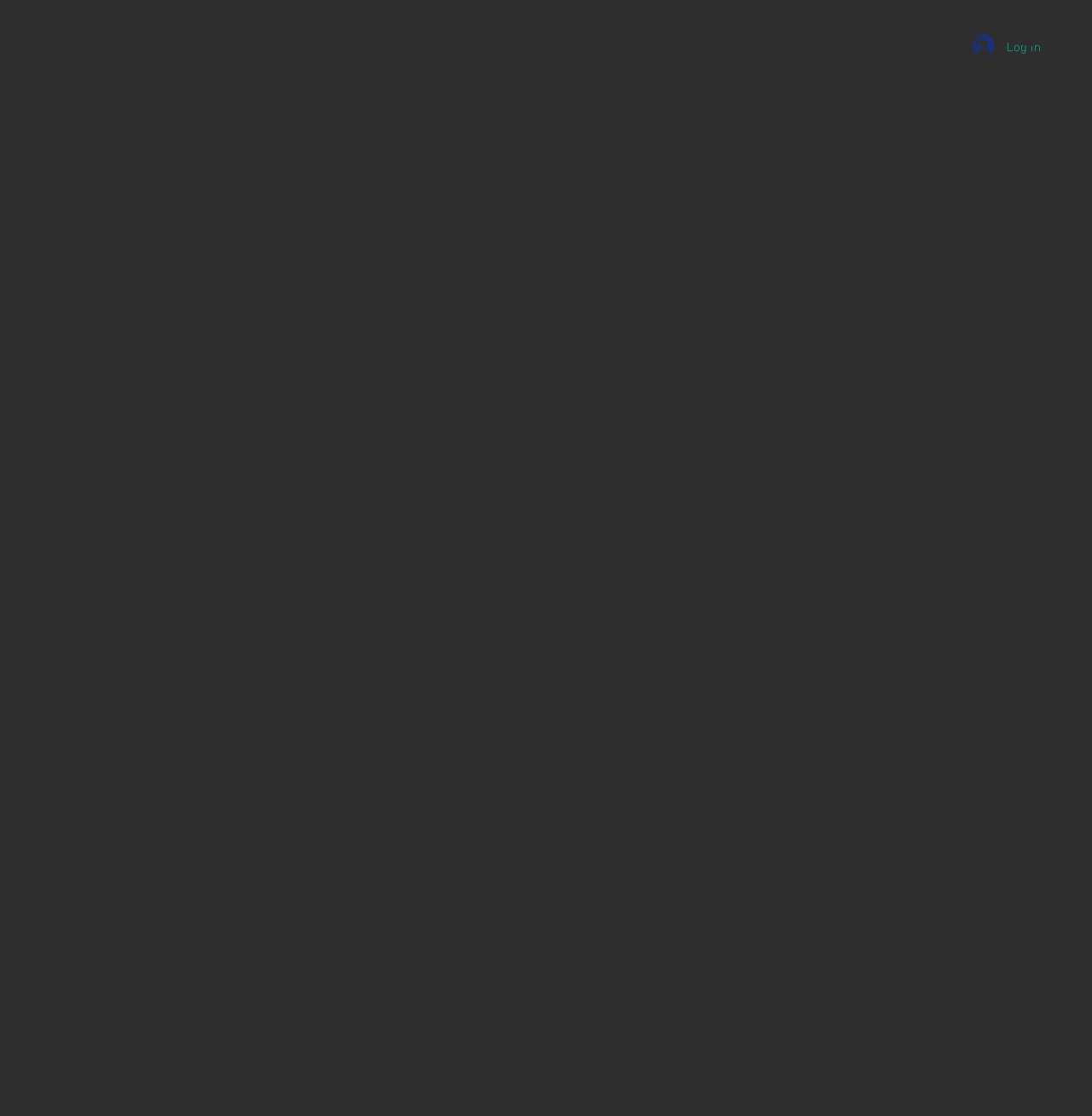Answer the question in one word or a short phrase:
Is there an image on the webpage?

Yes